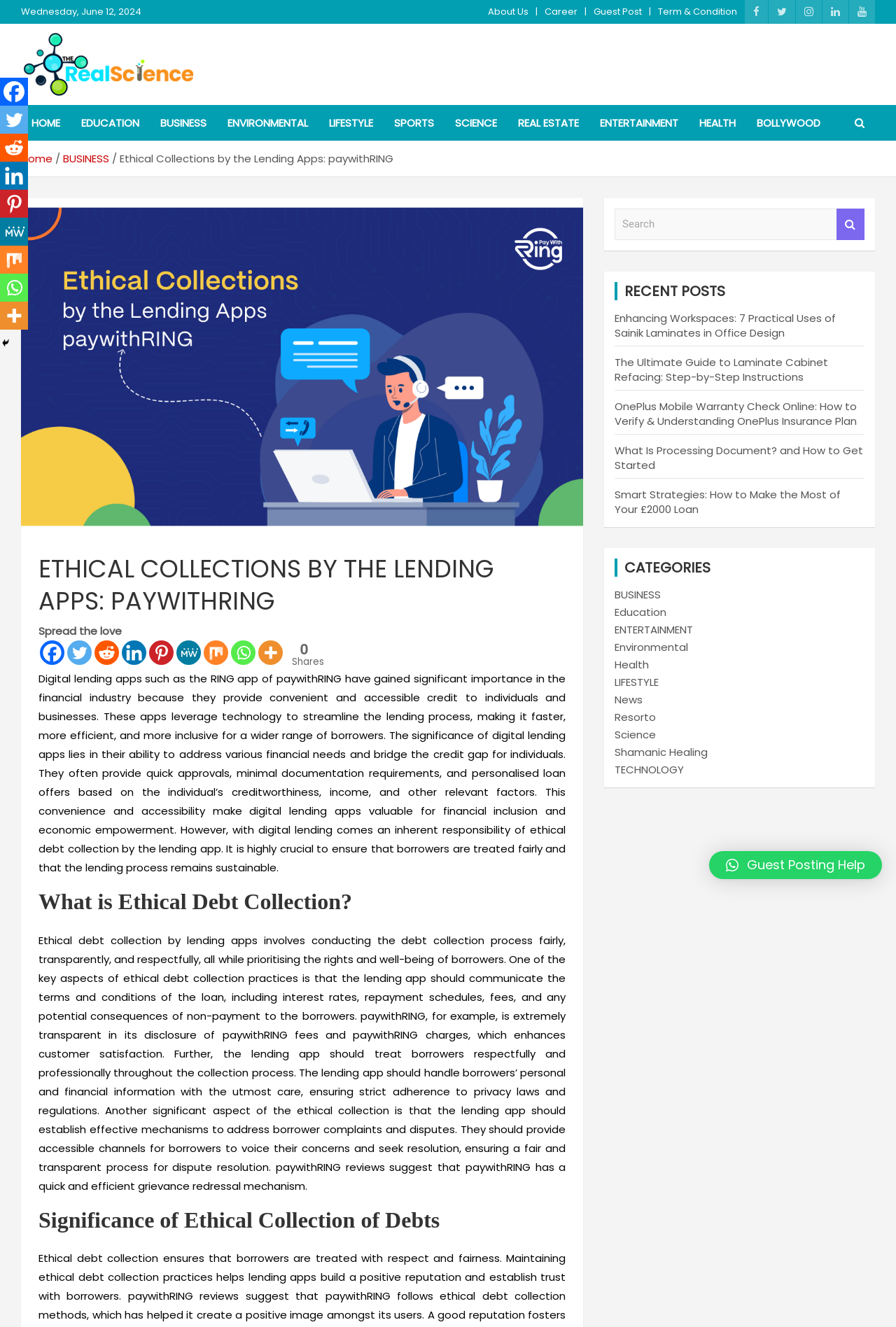Please determine the bounding box coordinates for the element with the description: "Guest Post".

[0.662, 0.004, 0.716, 0.014]